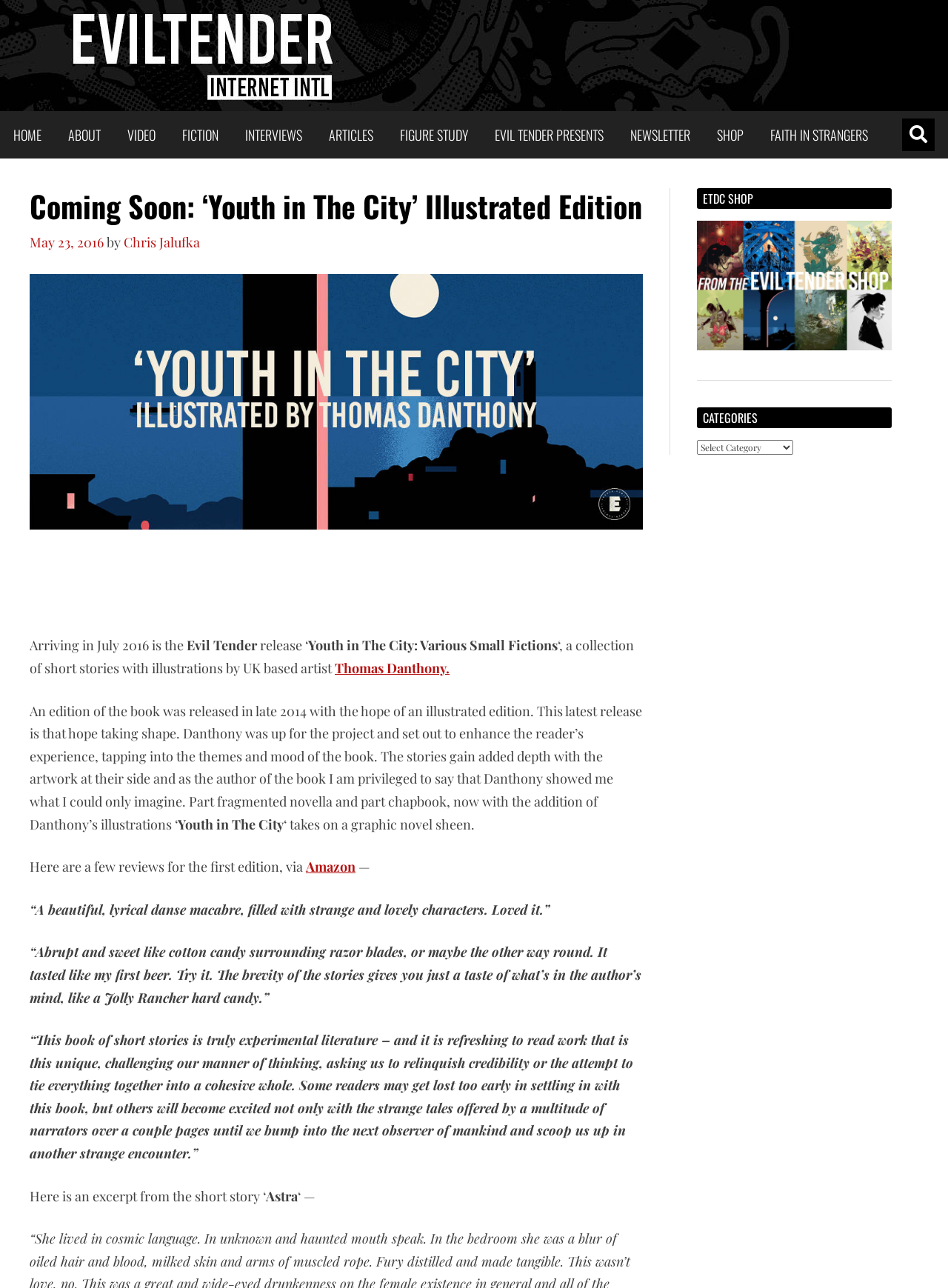Locate the bounding box of the UI element with the following description: "May 23, 2016September 4, 2021".

[0.031, 0.181, 0.109, 0.195]